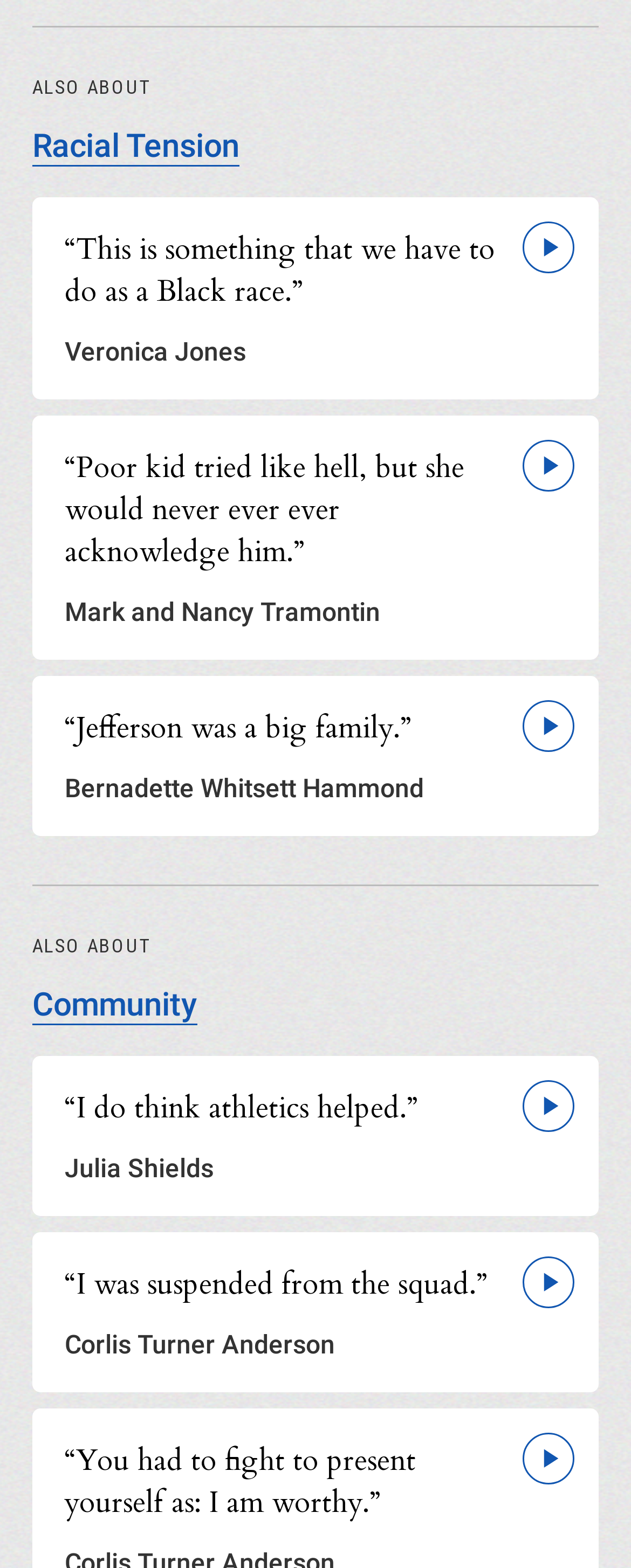Locate the bounding box coordinates of the region to be clicked to comply with the following instruction: "Read quote from 'Corlis Turner Anderson'". The coordinates must be four float numbers between 0 and 1, in the form [left, top, right, bottom].

[0.103, 0.849, 0.531, 0.867]